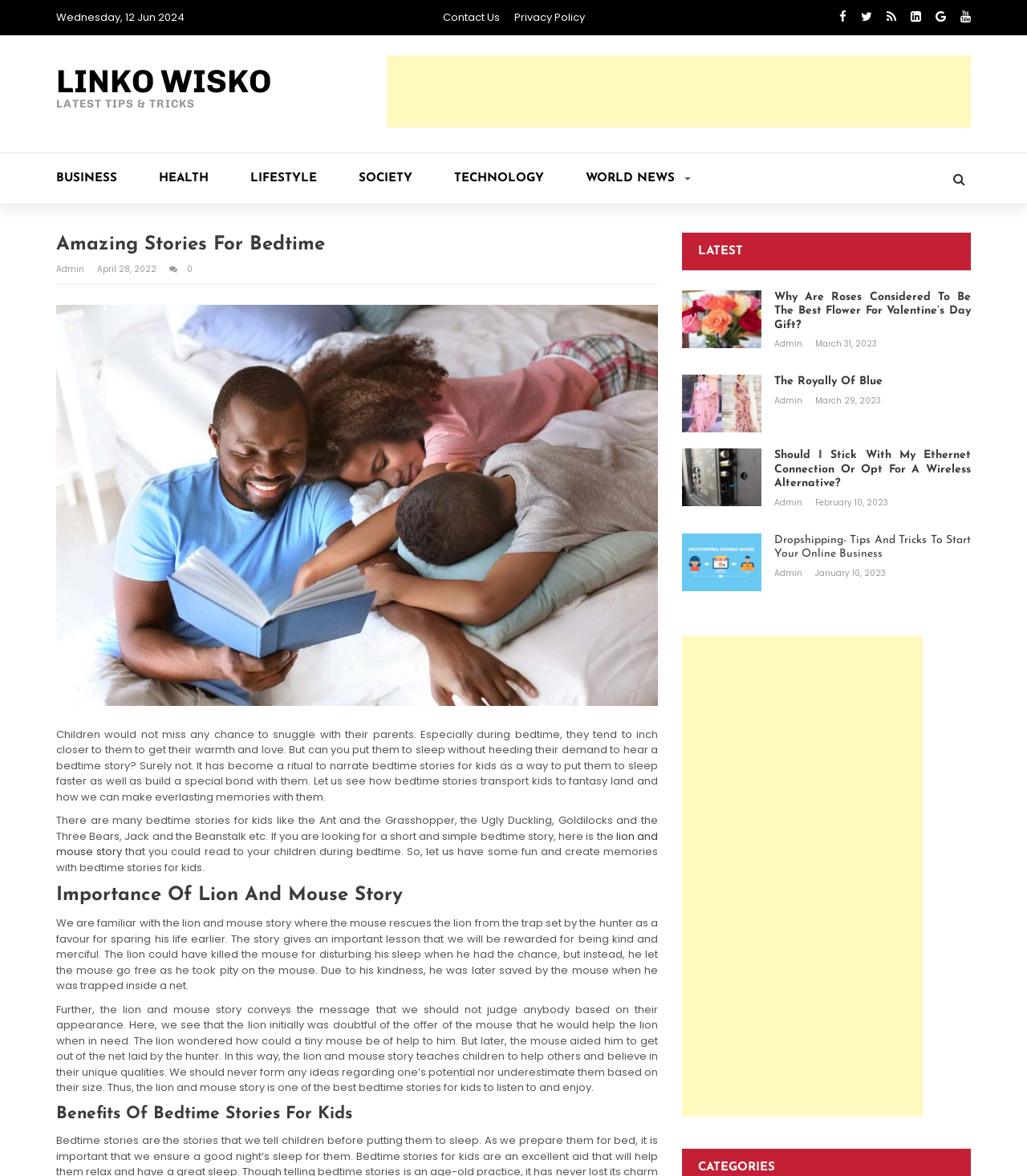Based on the element description: "admin", identify the bounding box coordinates for this UI element. The coordinates must be four float numbers between 0 and 1, listed as [left, top, right, bottom].

[0.754, 0.422, 0.784, 0.432]